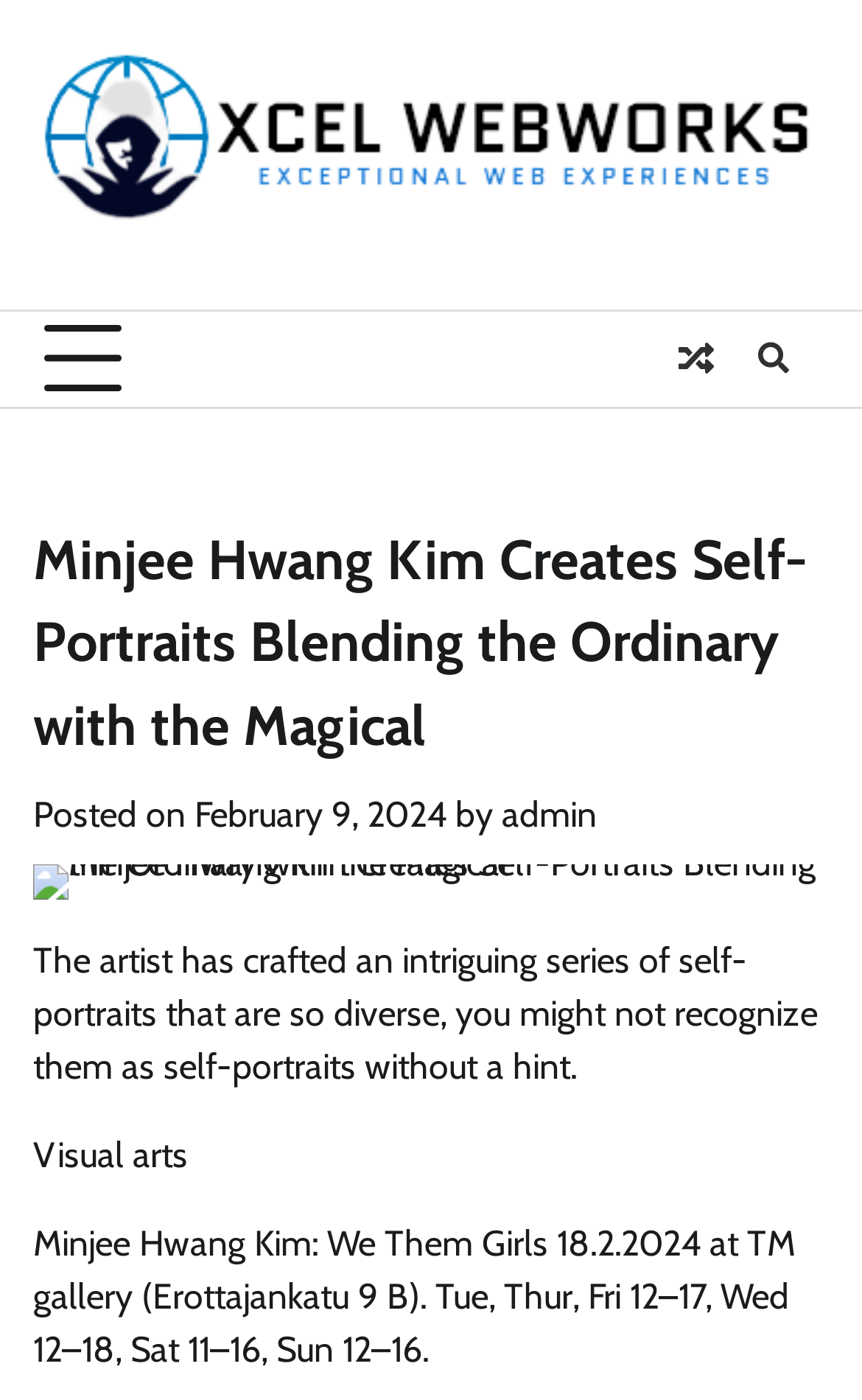What is the name of the artist?
Please provide a detailed and thorough answer to the question.

I found the name of the artist by looking at the text 'Minjee Hwang Kim Creates Self-Portraits Blending the Ordinary with the Magical' which is the title of the article, and also mentioned in the text 'Minjee Hwang Kim: We Them Girls'.